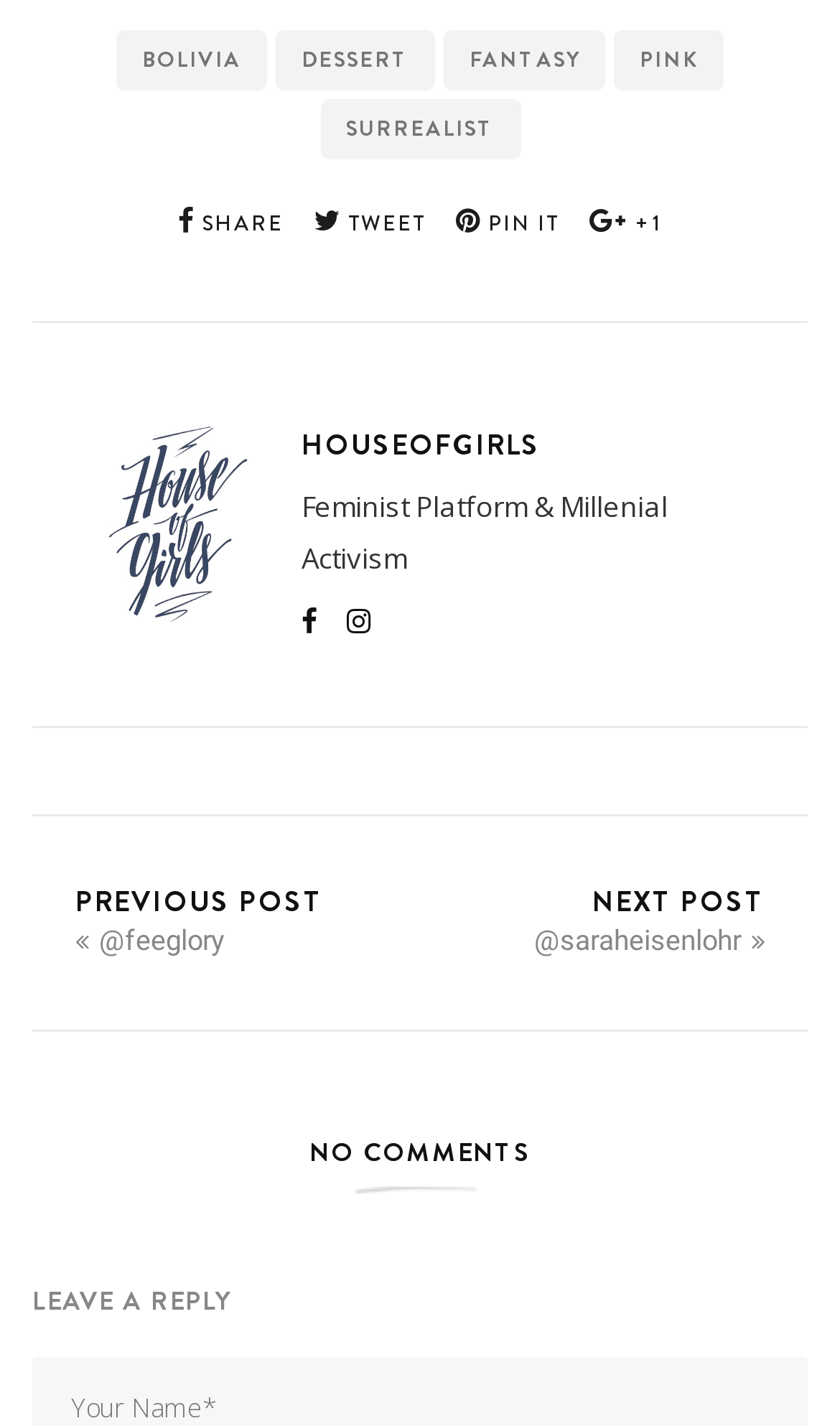How many posts are available for navigation?
Please answer the question with as much detail and depth as you can.

There are two posts available for navigation, which are PREVIOUS POST and NEXT POST, as indicated by the link elements with the corresponding text and icons  and  respectively.